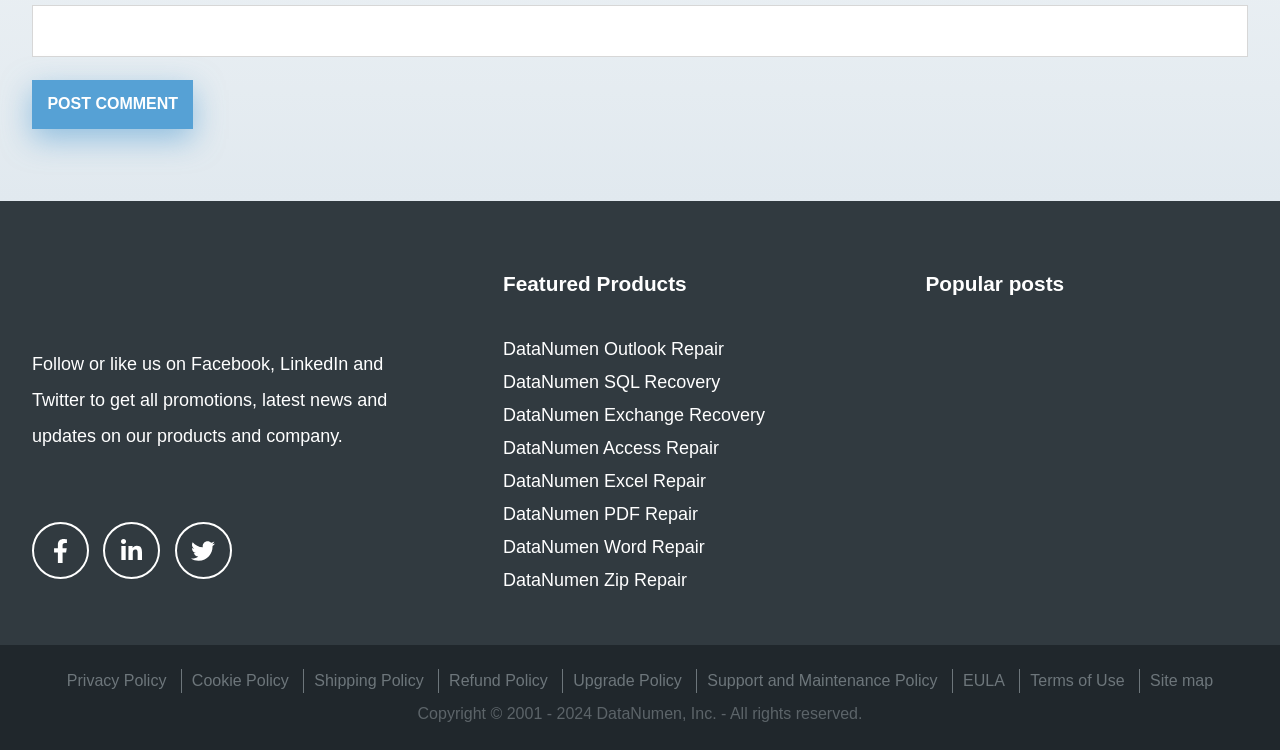Identify the bounding box coordinates for the region to click in order to carry out this instruction: "Post a comment". Provide the coordinates using four float numbers between 0 and 1, formatted as [left, top, right, bottom].

[0.025, 0.107, 0.151, 0.172]